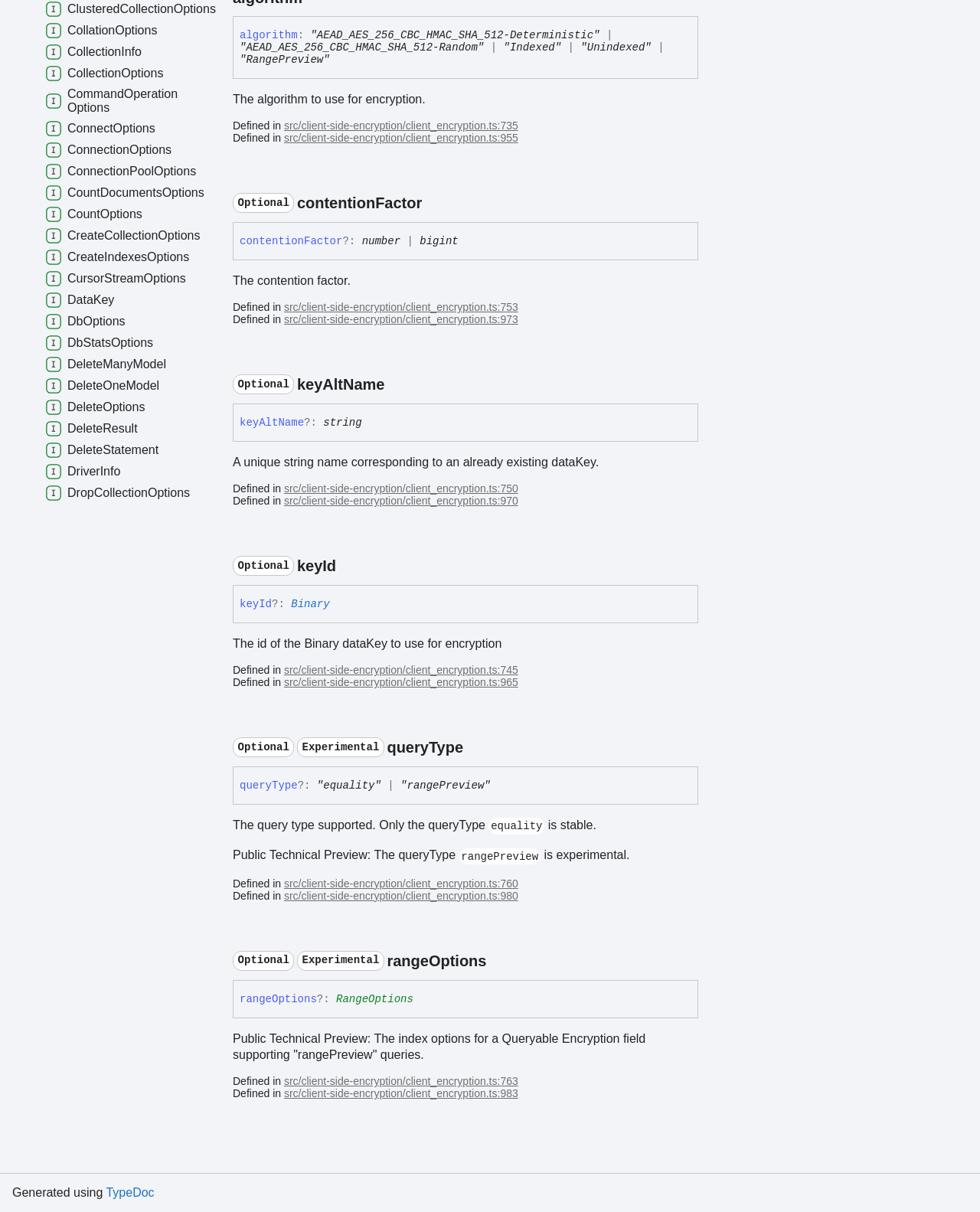Find the bounding box coordinates for the HTML element described in this sentence: "ListCollectionsOptions". Provide the coordinates as four float numbers between 0 and 1, in the format [left, top, right, bottom].

[0.044, 0.936, 0.196, 0.954]